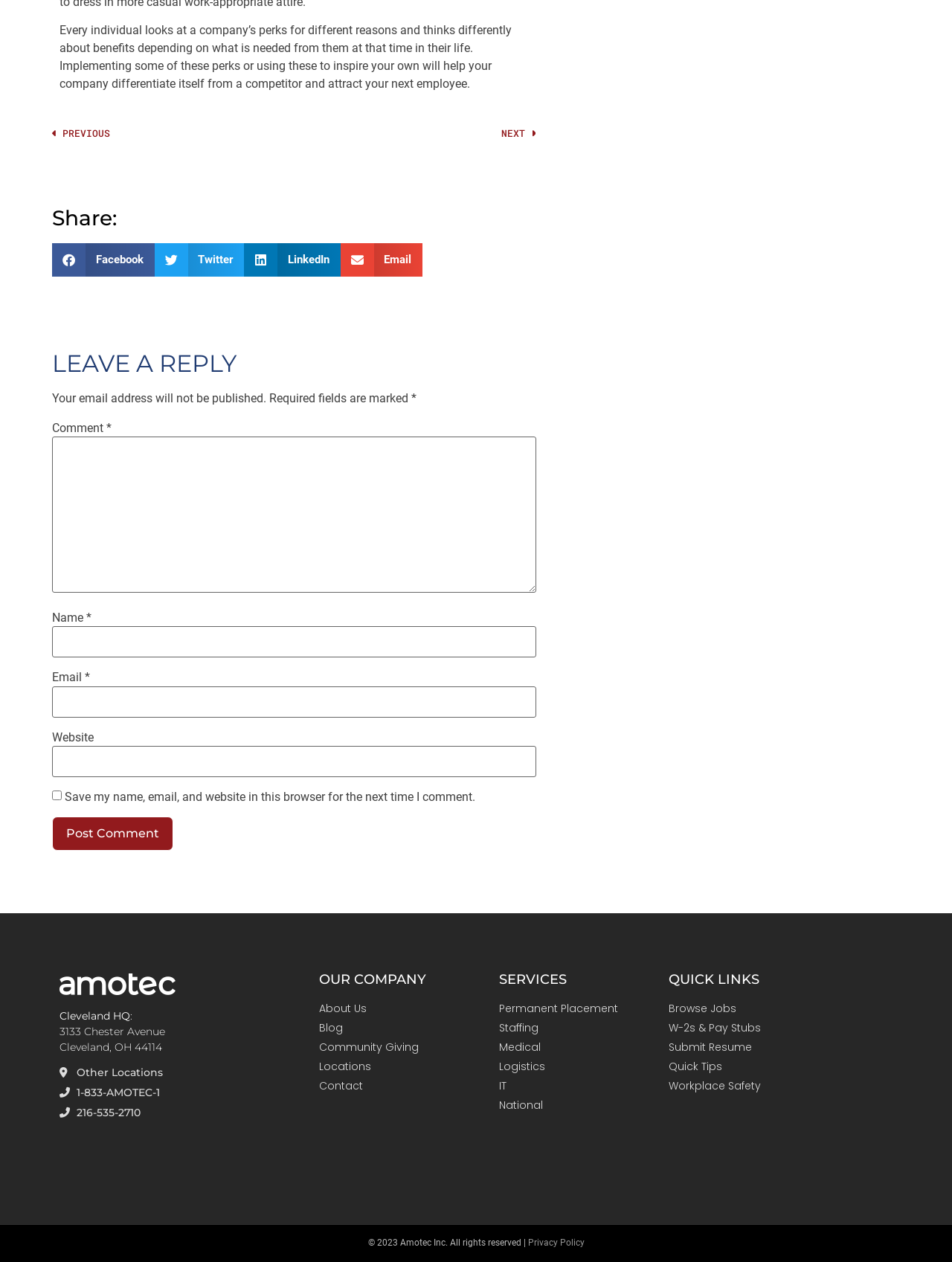What are the services provided by Amotec?
Please respond to the question with a detailed and informative answer.

Amotec provides several services, including Permanent Placement, Staffing, Medical, Logistics, IT, and National, as indicated by the links under the 'SERVICES' heading.